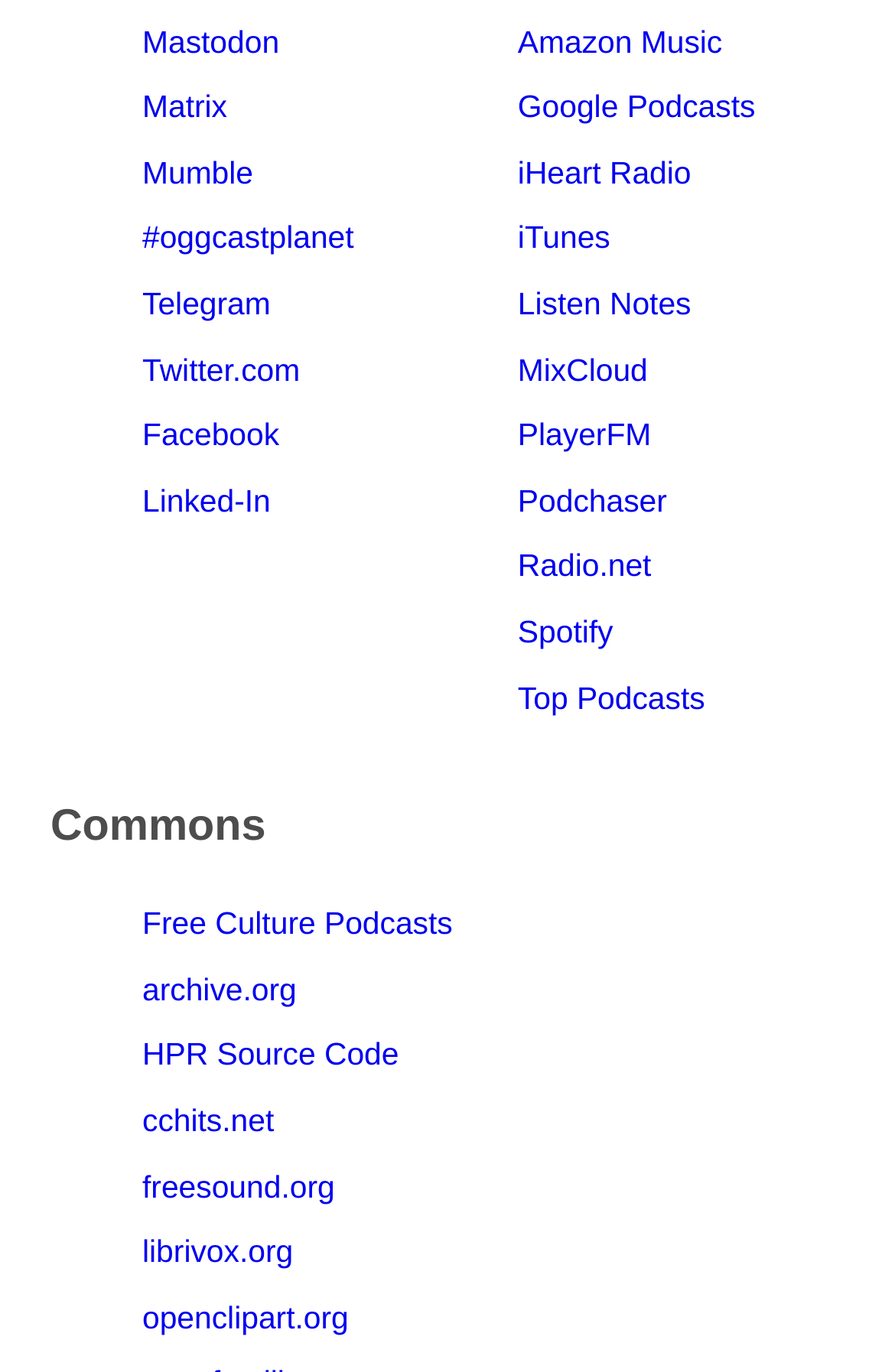Please answer the following question using a single word or phrase: 
What music platforms are available?

Amazon Music, Google Podcasts, etc.